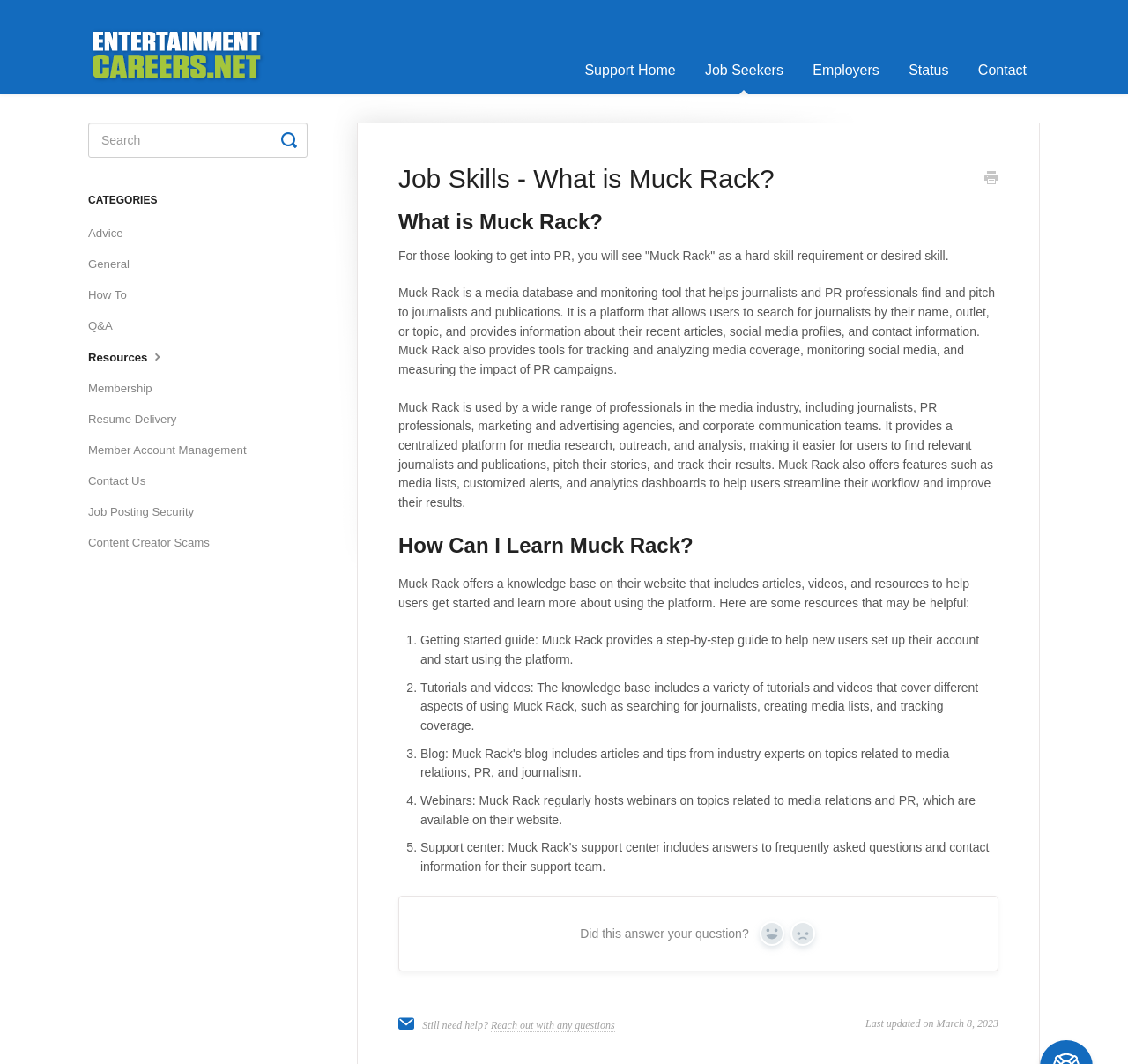Give a concise answer using only one word or phrase for this question:
What is Muck Rack?

Media database